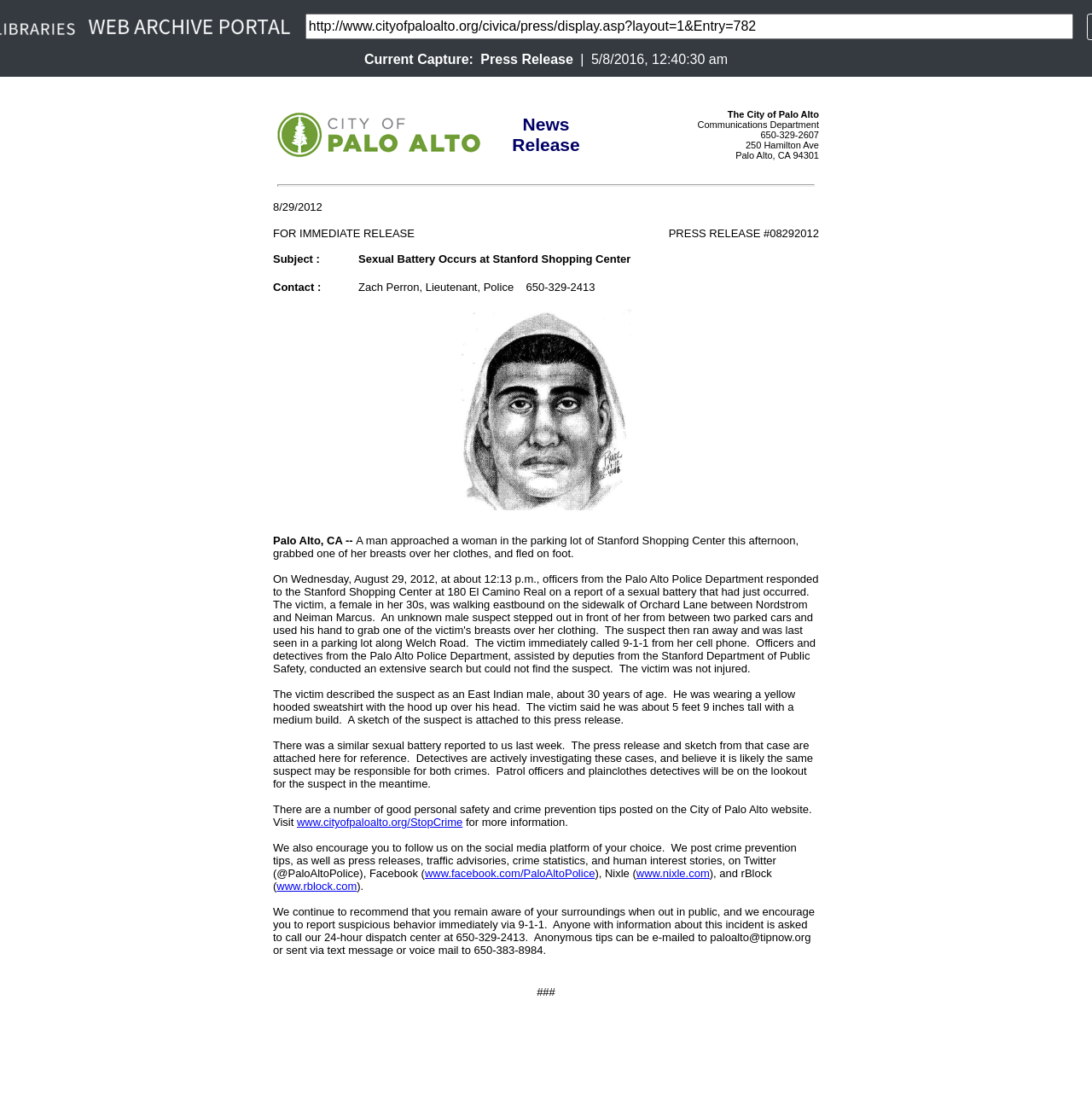What is the main content of the webpage?
Look at the image and respond to the question as thoroughly as possible.

I found the main content of the webpage by looking at the Iframe element with the bounding box coordinates [0.0, 0.07, 1.0, 0.995] which takes up most of the webpage's area.